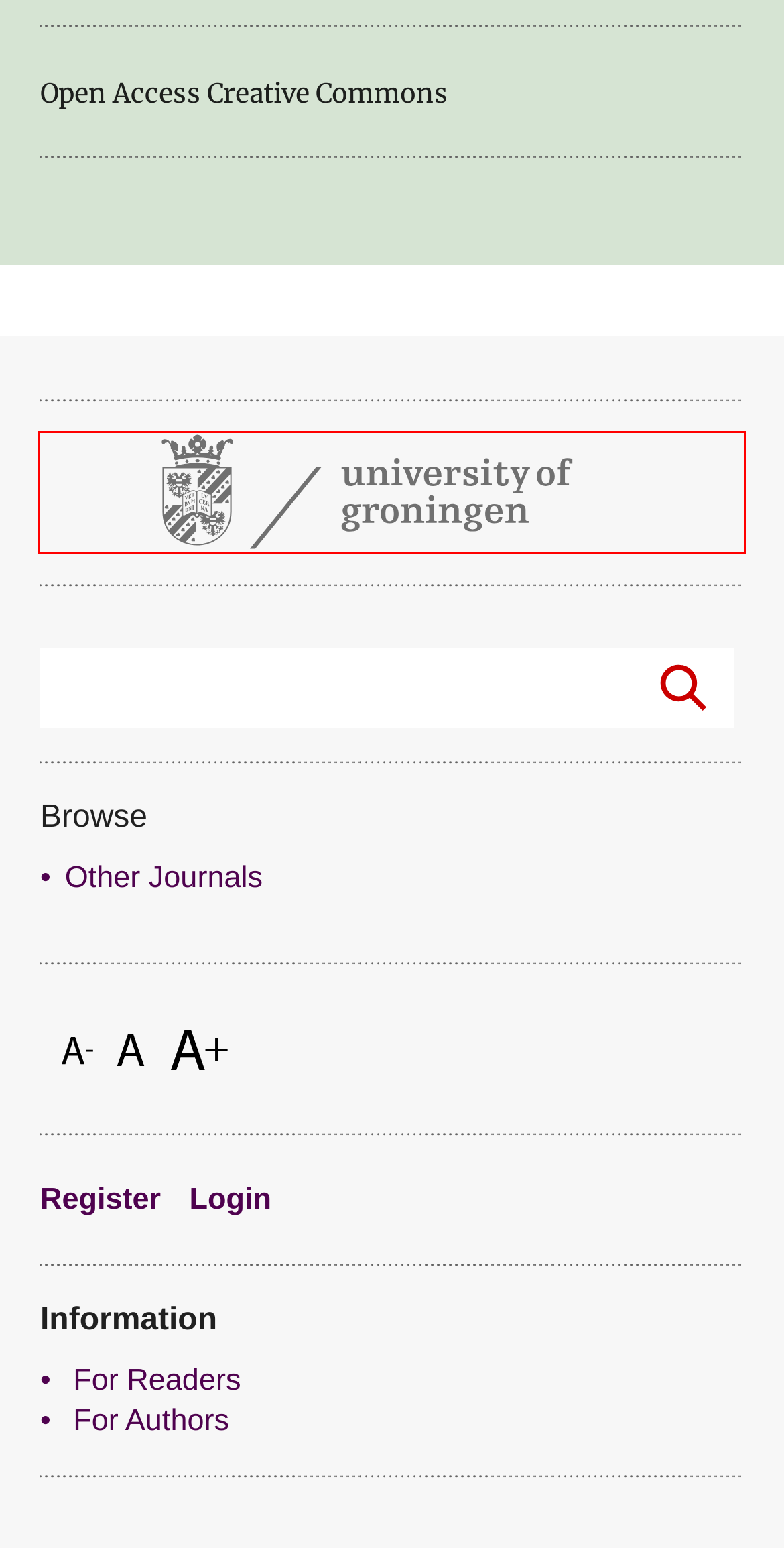You are given a webpage screenshot where a red bounding box highlights an element. Determine the most fitting webpage description for the new page that loads after clicking the element within the red bounding box. Here are the candidates:
A. CC BY-NC-ND 4.0 Deed | Attribution-NonCommercial-NoDerivs 4.0 International
 | Creative Commons
B. University of Groningen Press | UGP | Rijksuniversiteit Groningen
C. Our Events
D. Groningen Journal of International Law
E. Recent Posts — Our Events
F. Top 100 university | Rijksuniversiteit Groningen
G. Vol. 10 No. 2 (2023): International Law: Open Issue
							| Groningen Journal of International Law
H. Homepage - Creative Commons

F